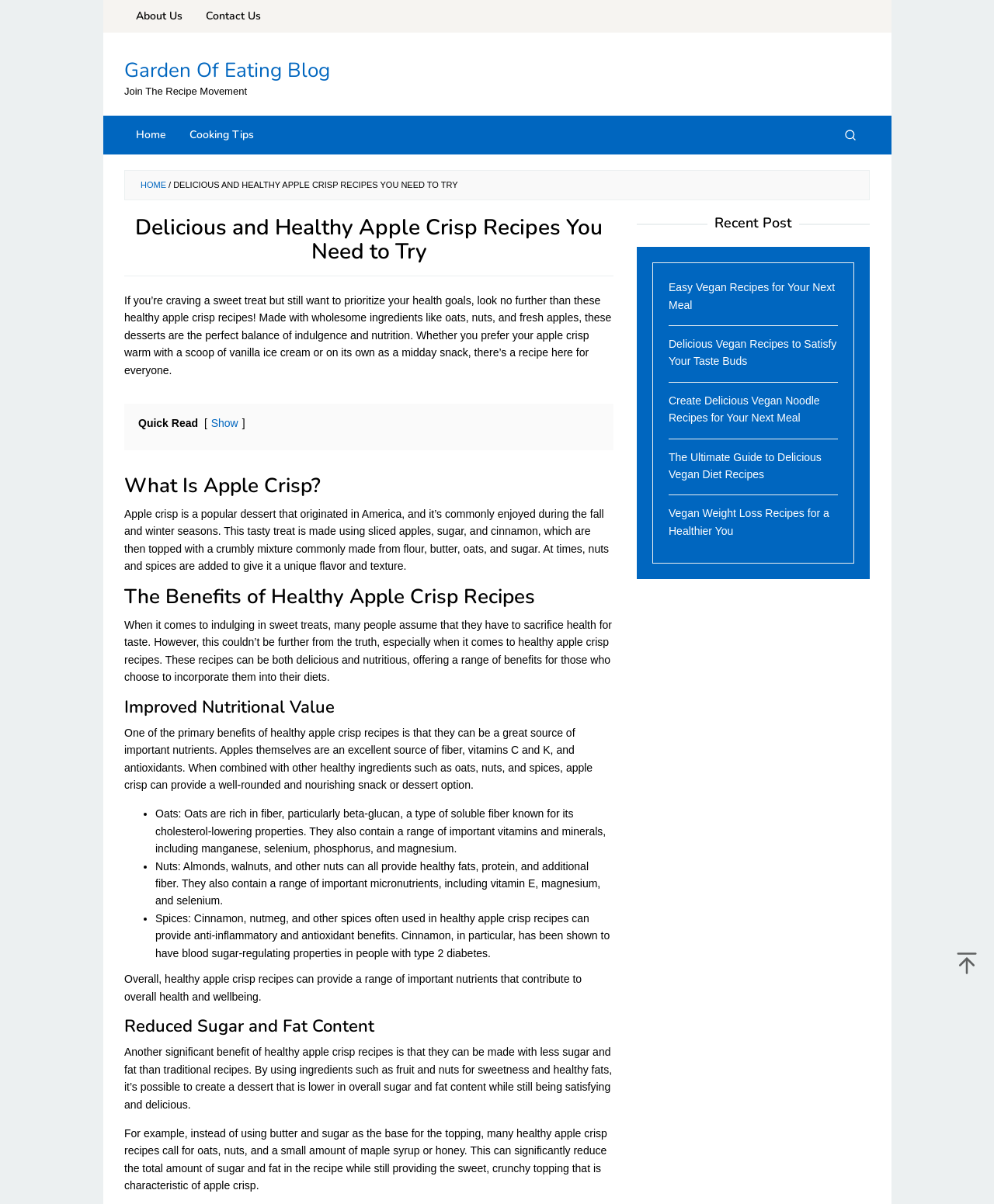Find the bounding box coordinates for the element that must be clicked to complete the instruction: "Click on the 'About Us' link". The coordinates should be four float numbers between 0 and 1, indicated as [left, top, right, bottom].

[0.125, 0.0, 0.195, 0.027]